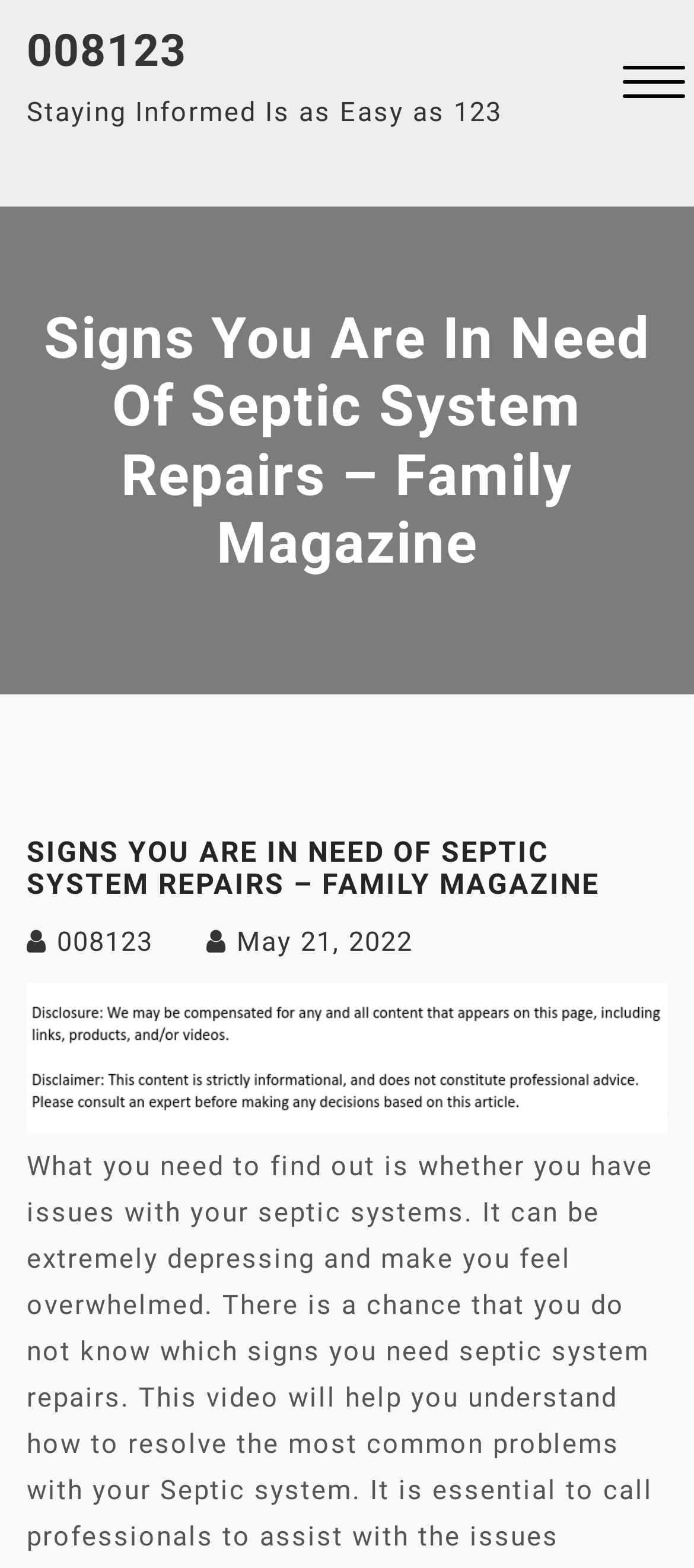From the element description: "008123", extract the bounding box coordinates of the UI element. The coordinates should be expressed as four float numbers between 0 and 1, in the order [left, top, right, bottom].

[0.038, 0.016, 0.269, 0.049]